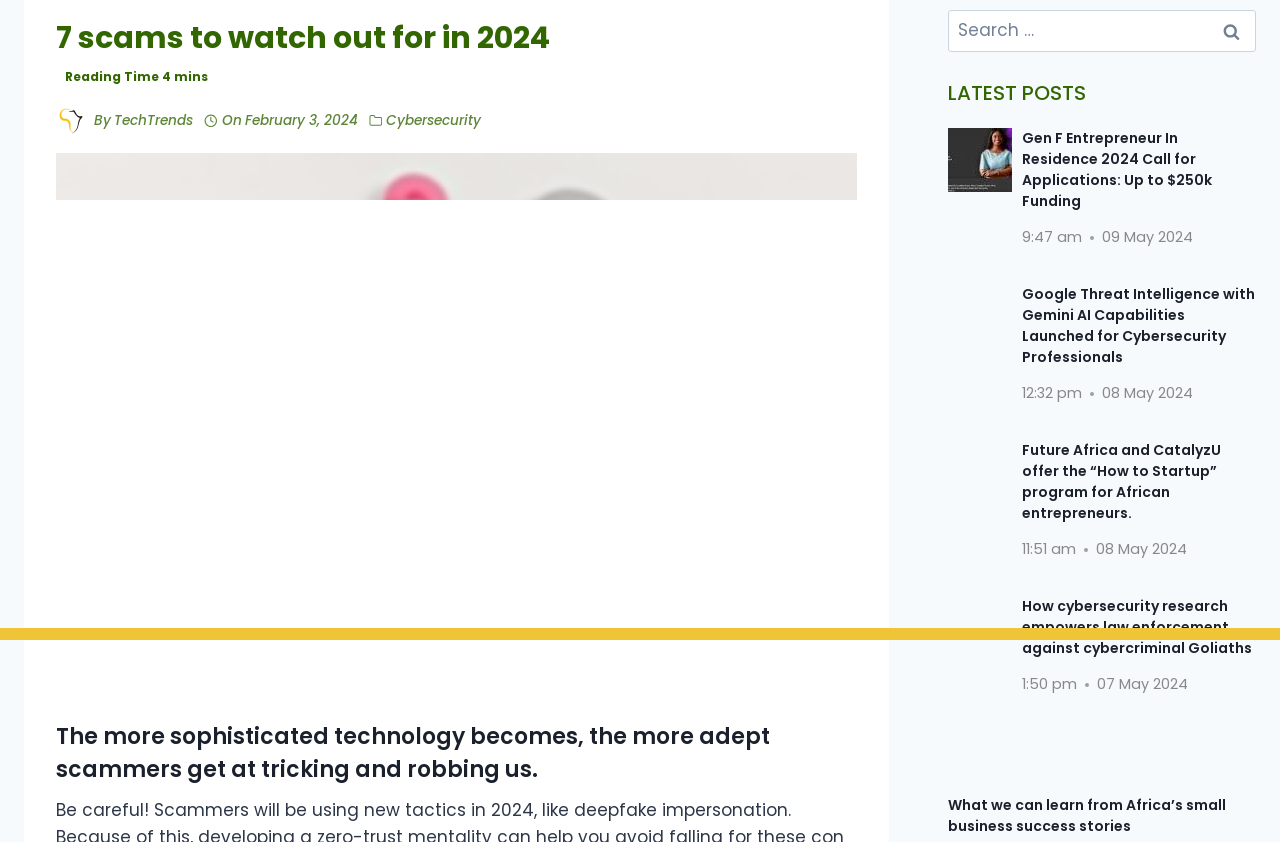Calculate the bounding box coordinates for the UI element based on the following description: "Scroll to top". Ensure the coordinates are four float numbers between 0 and 1, i.e., [left, top, right, bottom].

[0.94, 0.716, 0.977, 0.772]